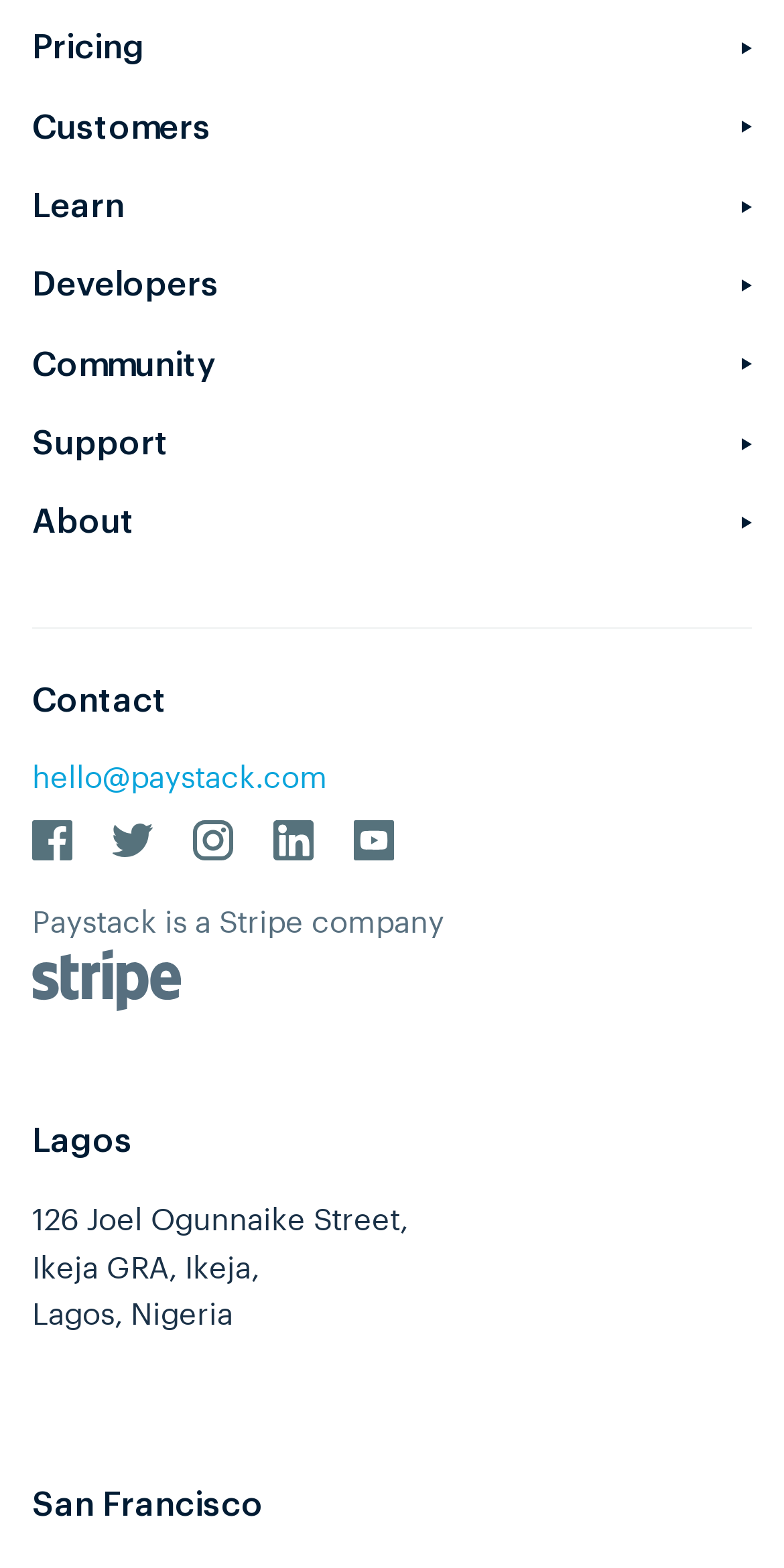What is the last link under the 'Learn' heading?
Provide a well-explained and detailed answer to the question.

Under the 'Learn' heading, the links are Blog, Guides, Video Tutorials, Decode Fintech, and Commerce, with Commerce being the last one.